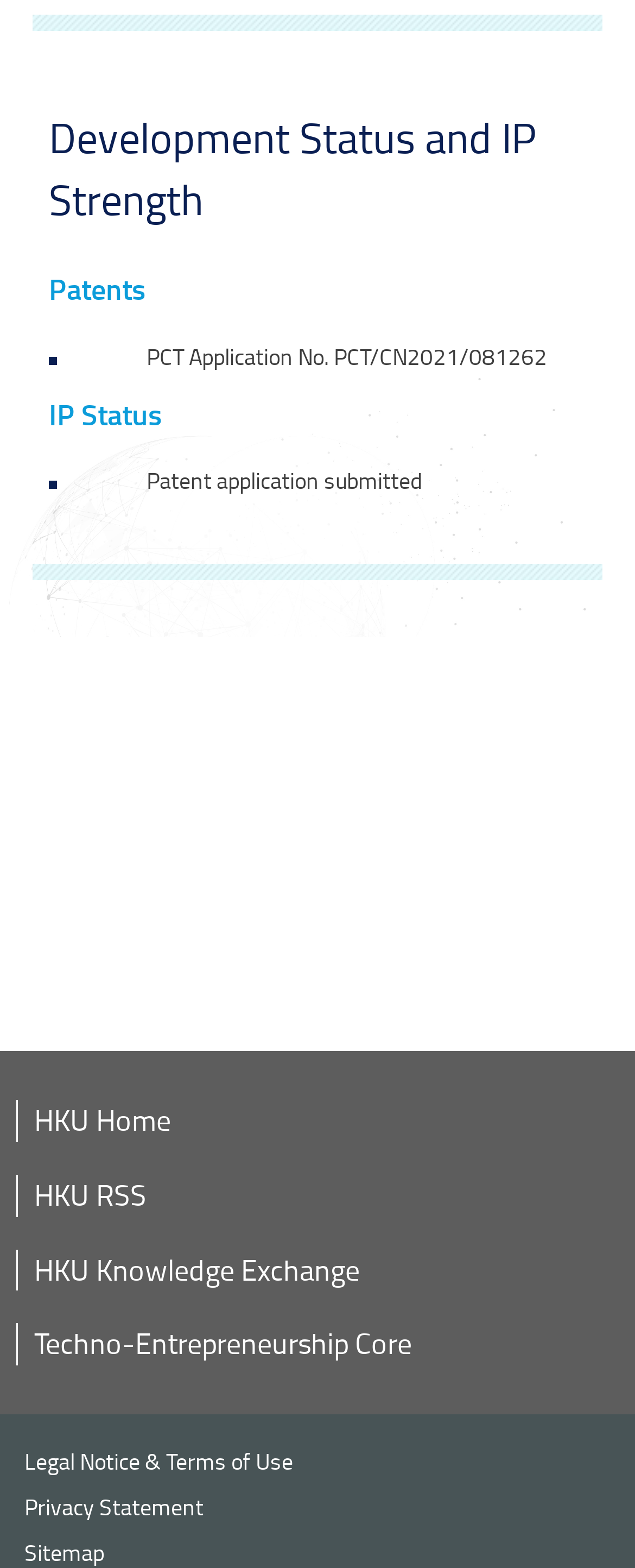Identify and provide the bounding box for the element described by: "Techno-Entrepreneurship Core".

[0.054, 0.844, 0.649, 0.869]